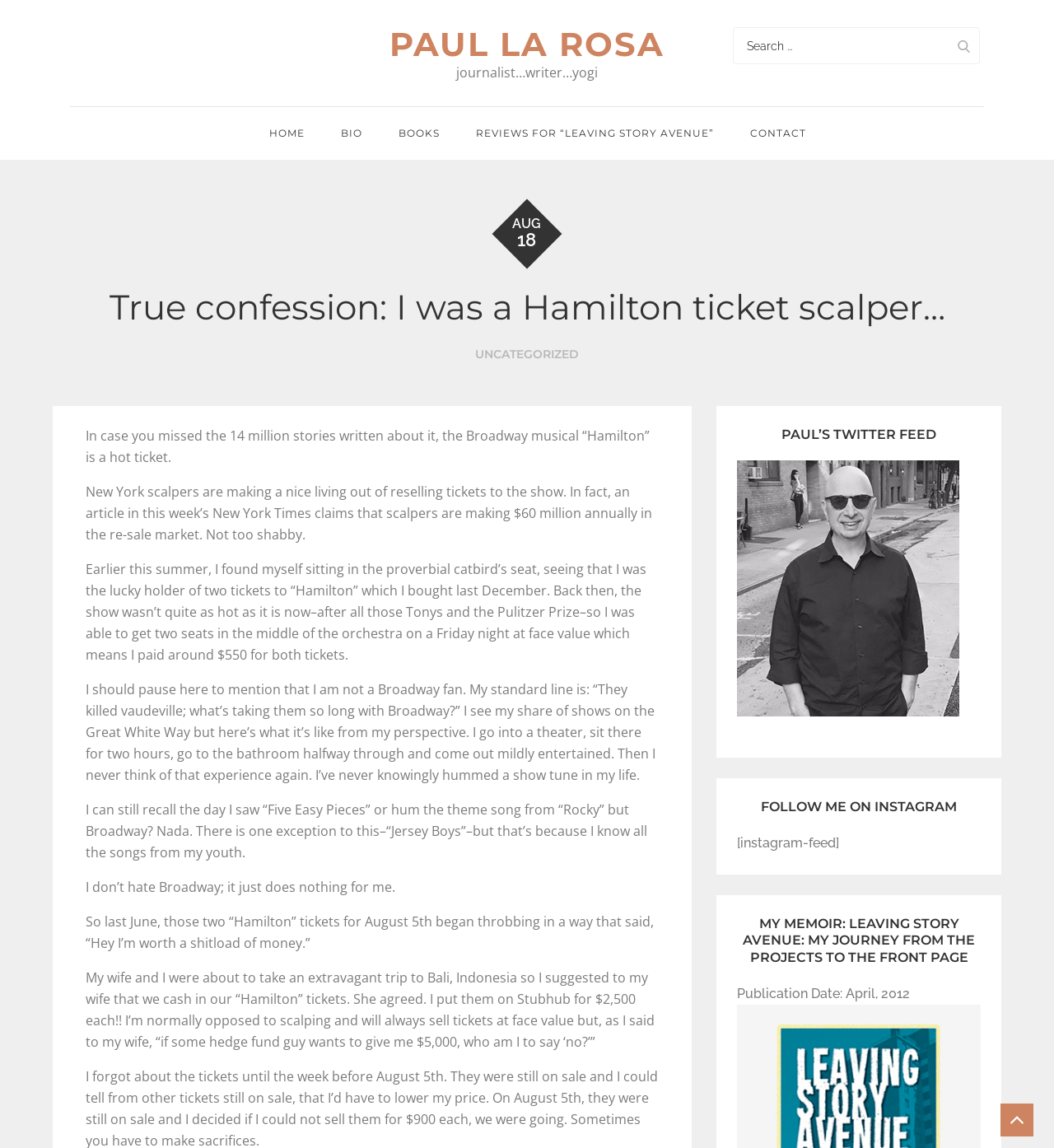What is the date of the blog post?
Using the information presented in the image, please offer a detailed response to the question.

The date of the blog post can be determined by looking at the time element which contains the static text 'AUG' and '18'.